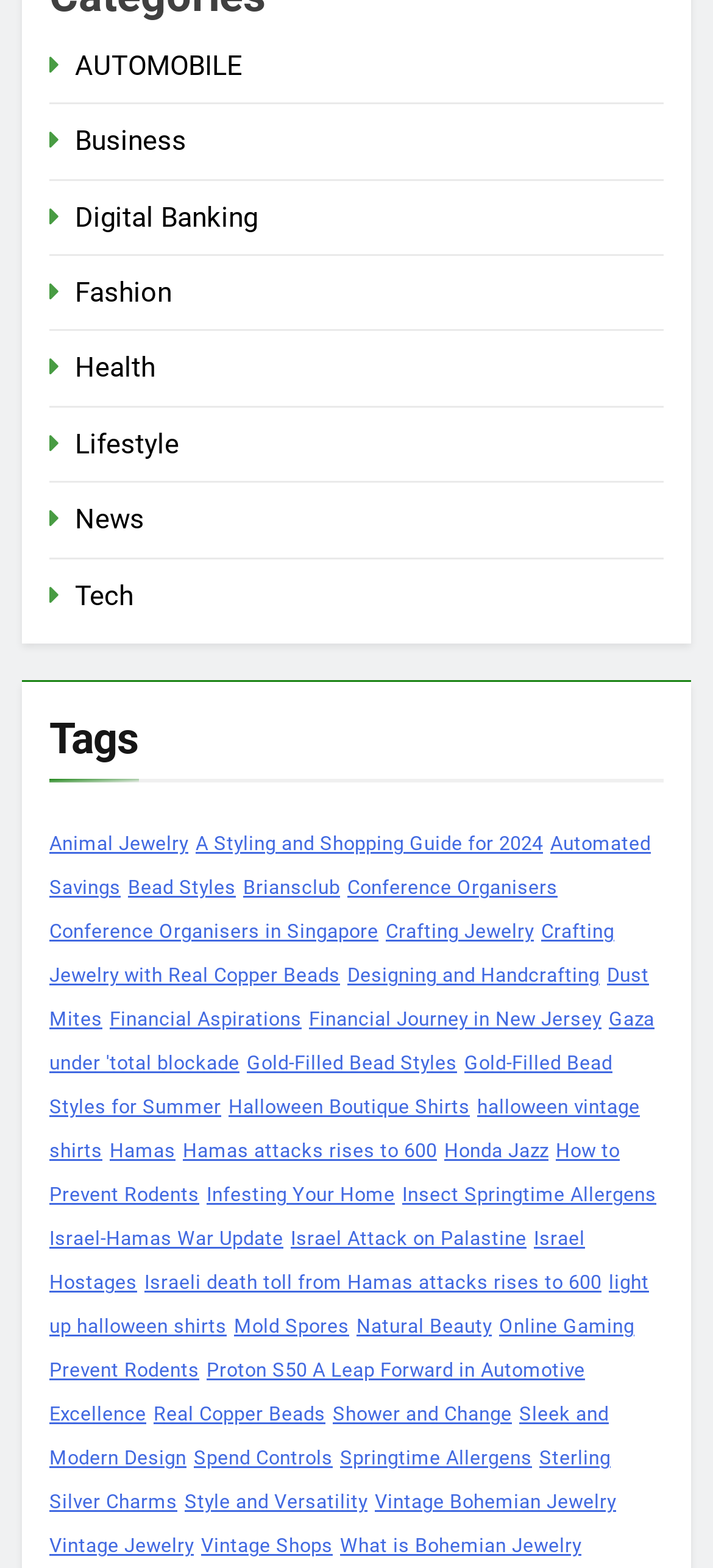Determine the bounding box coordinates of the element that should be clicked to execute the following command: "Click on 'The Most Common Springtime Allergens and How to Avoid Them'".

[0.398, 0.885, 0.916, 0.965]